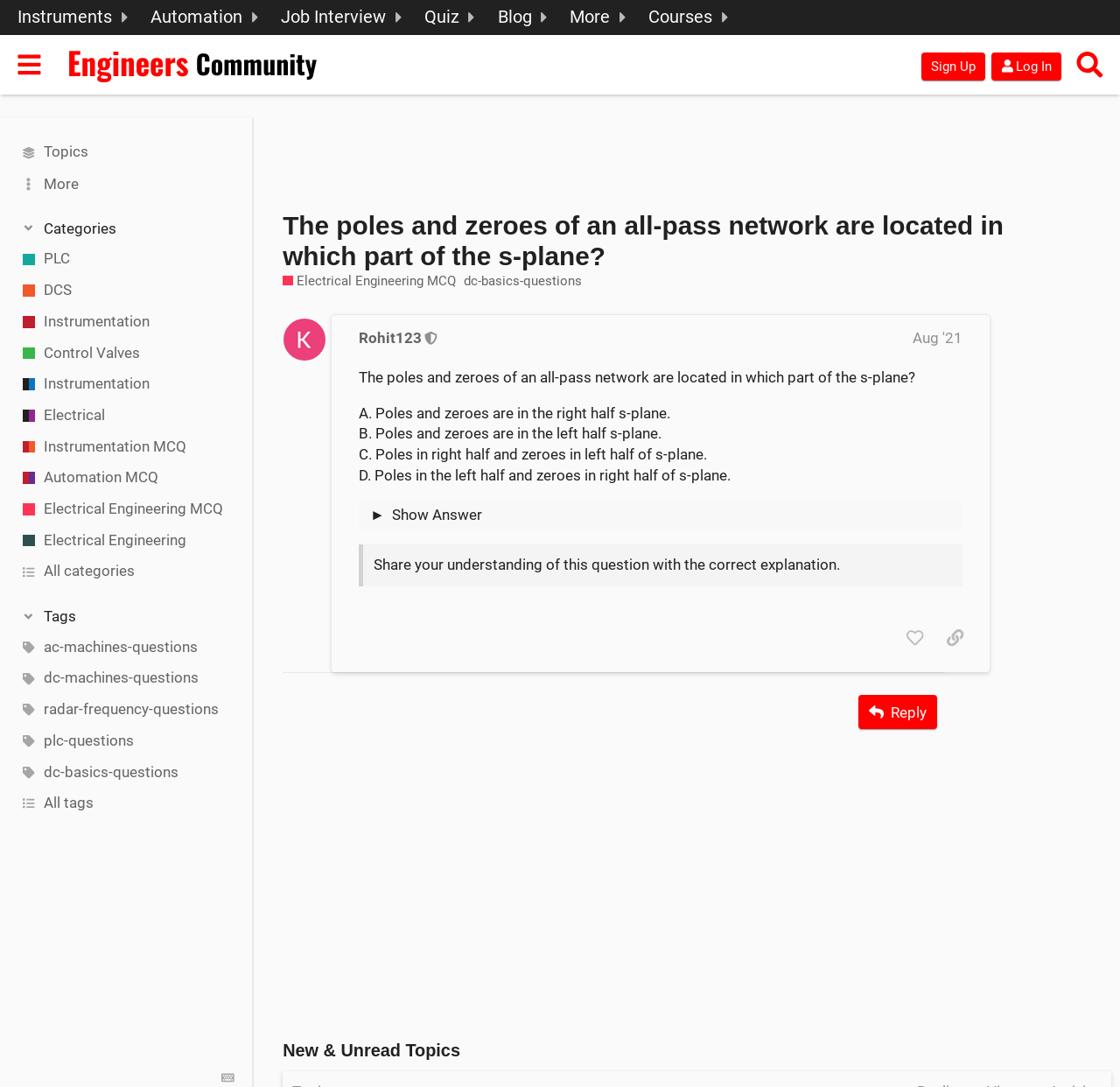Provide a brief response to the question using a single word or phrase: 
What is the category of the question?

Instrumentation